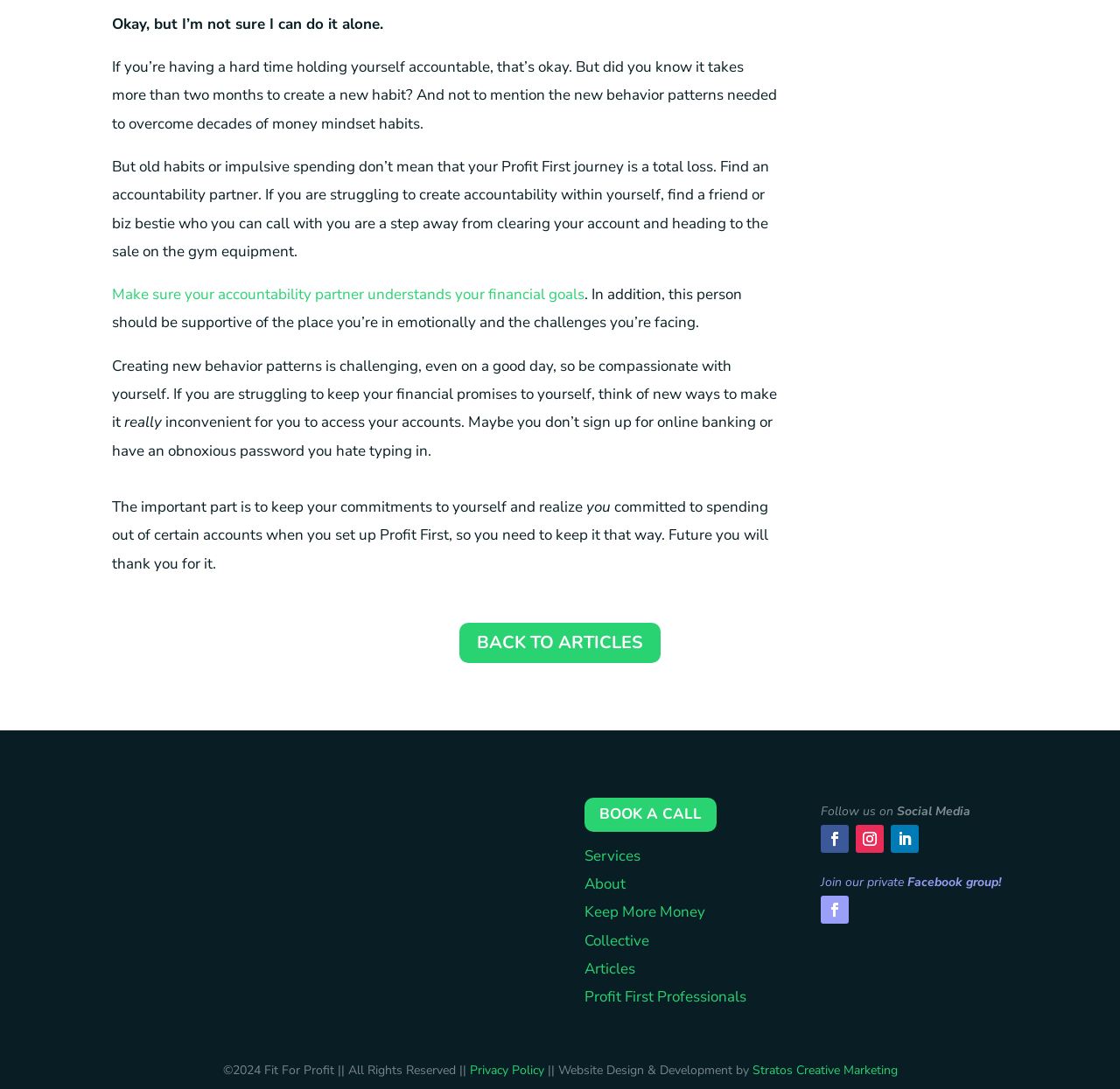Pinpoint the bounding box coordinates of the element you need to click to execute the following instruction: "Read more about finding an accountability partner". The bounding box should be represented by four float numbers between 0 and 1, in the format [left, top, right, bottom].

[0.1, 0.261, 0.522, 0.28]